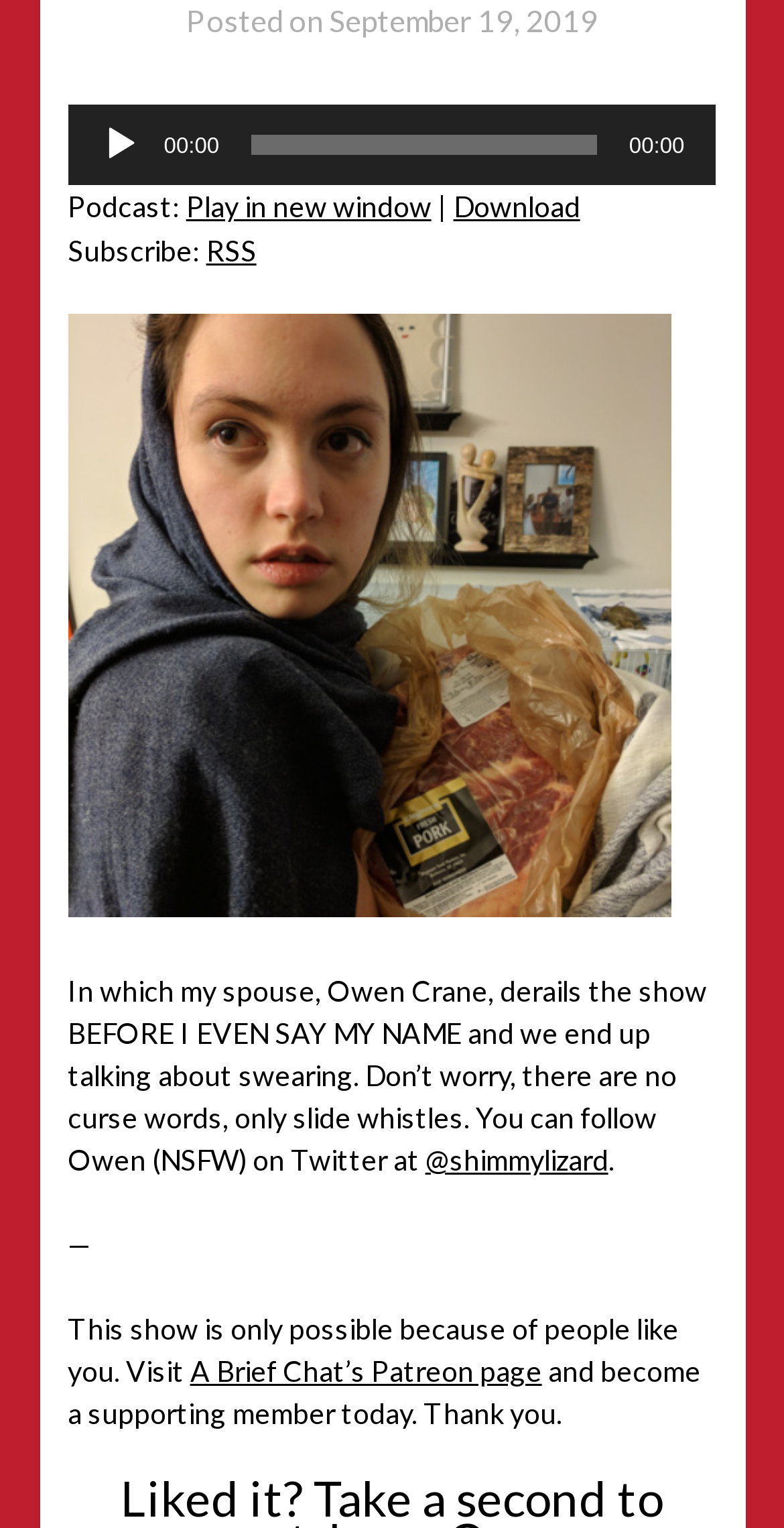Please identify the bounding box coordinates of the clickable region that I should interact with to perform the following instruction: "Open the podcast in a new window". The coordinates should be expressed as four float numbers between 0 and 1, i.e., [left, top, right, bottom].

[0.237, 0.124, 0.55, 0.146]